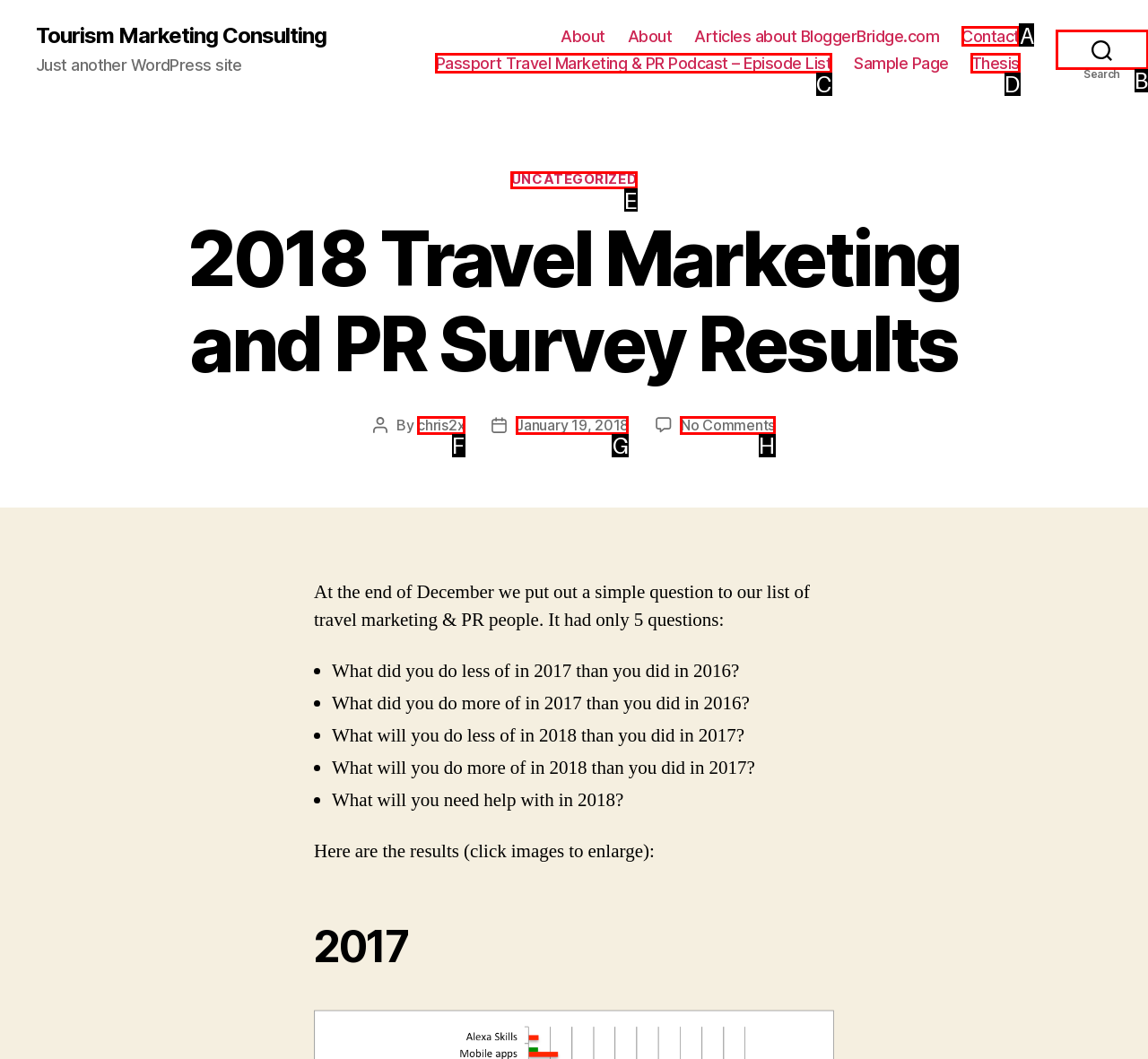To achieve the task: Click on the 'Contact' link, indicate the letter of the correct choice from the provided options.

A